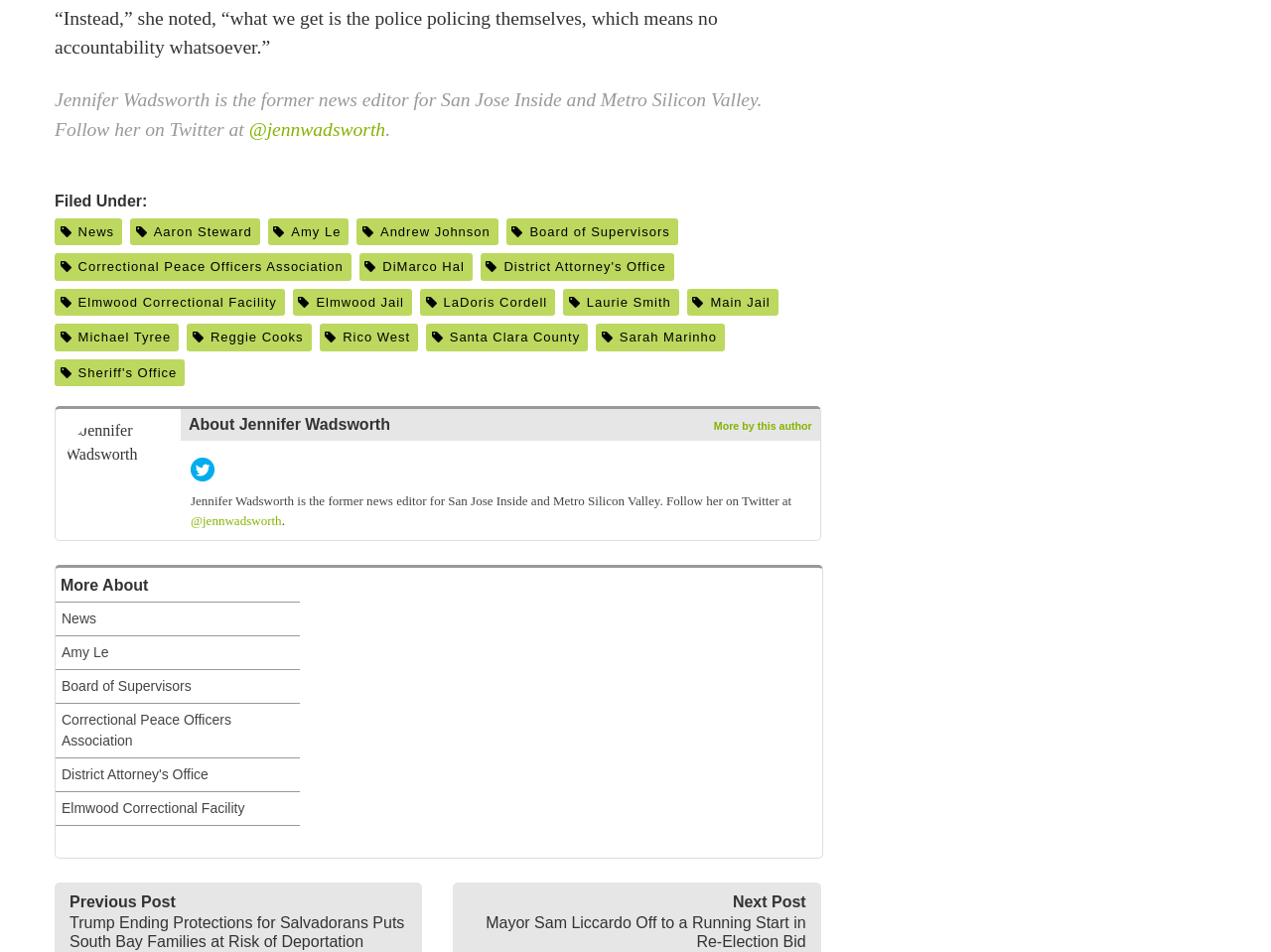Provide the bounding box coordinates of the UI element this sentence describes: "@jennwadsworth".

[0.196, 0.125, 0.303, 0.147]